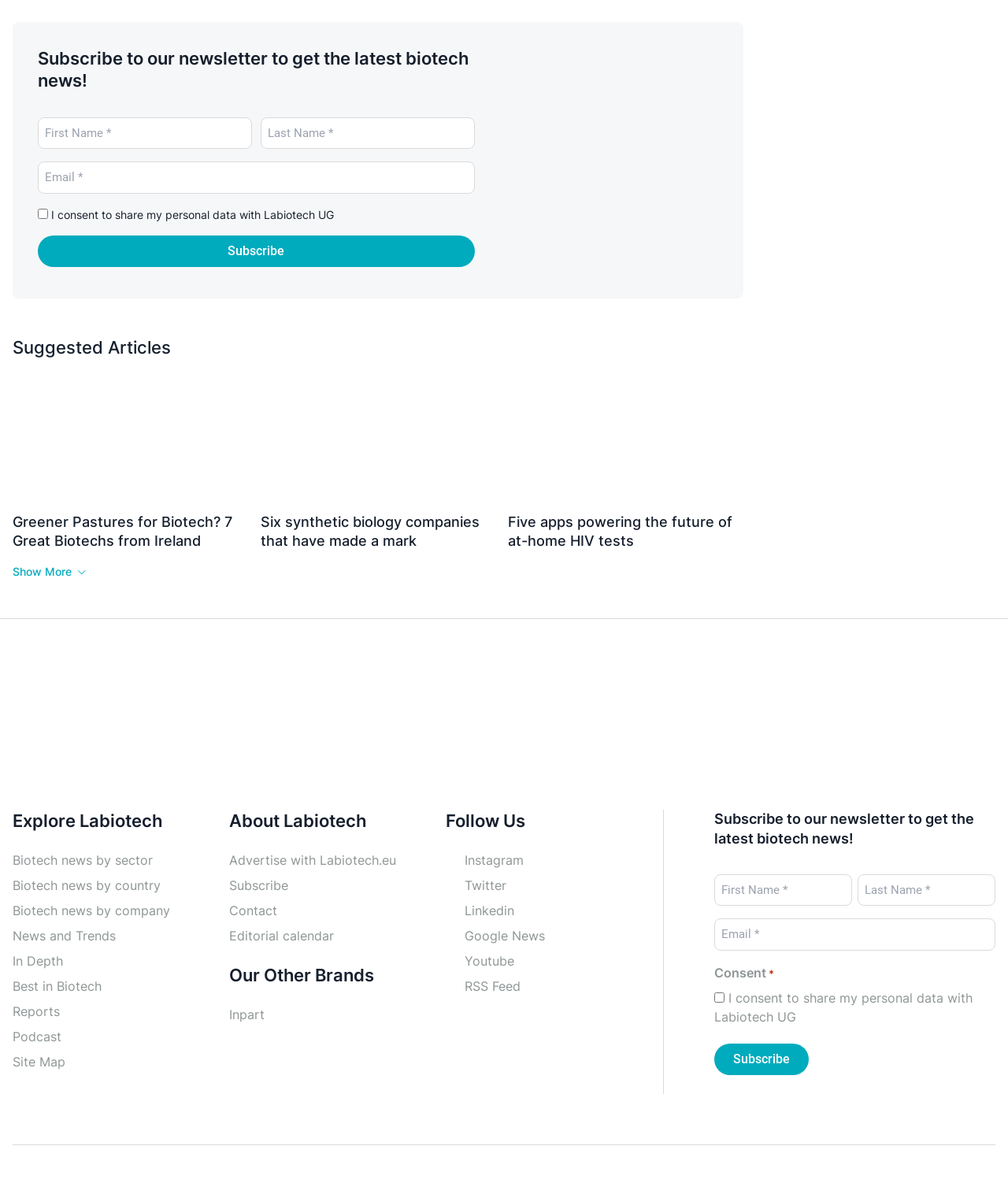Find the bounding box coordinates of the element's region that should be clicked in order to follow the given instruction: "Click on the 'Biotech news by sector' link". The coordinates should consist of four float numbers between 0 and 1, i.e., [left, top, right, bottom].

[0.012, 0.72, 0.152, 0.734]